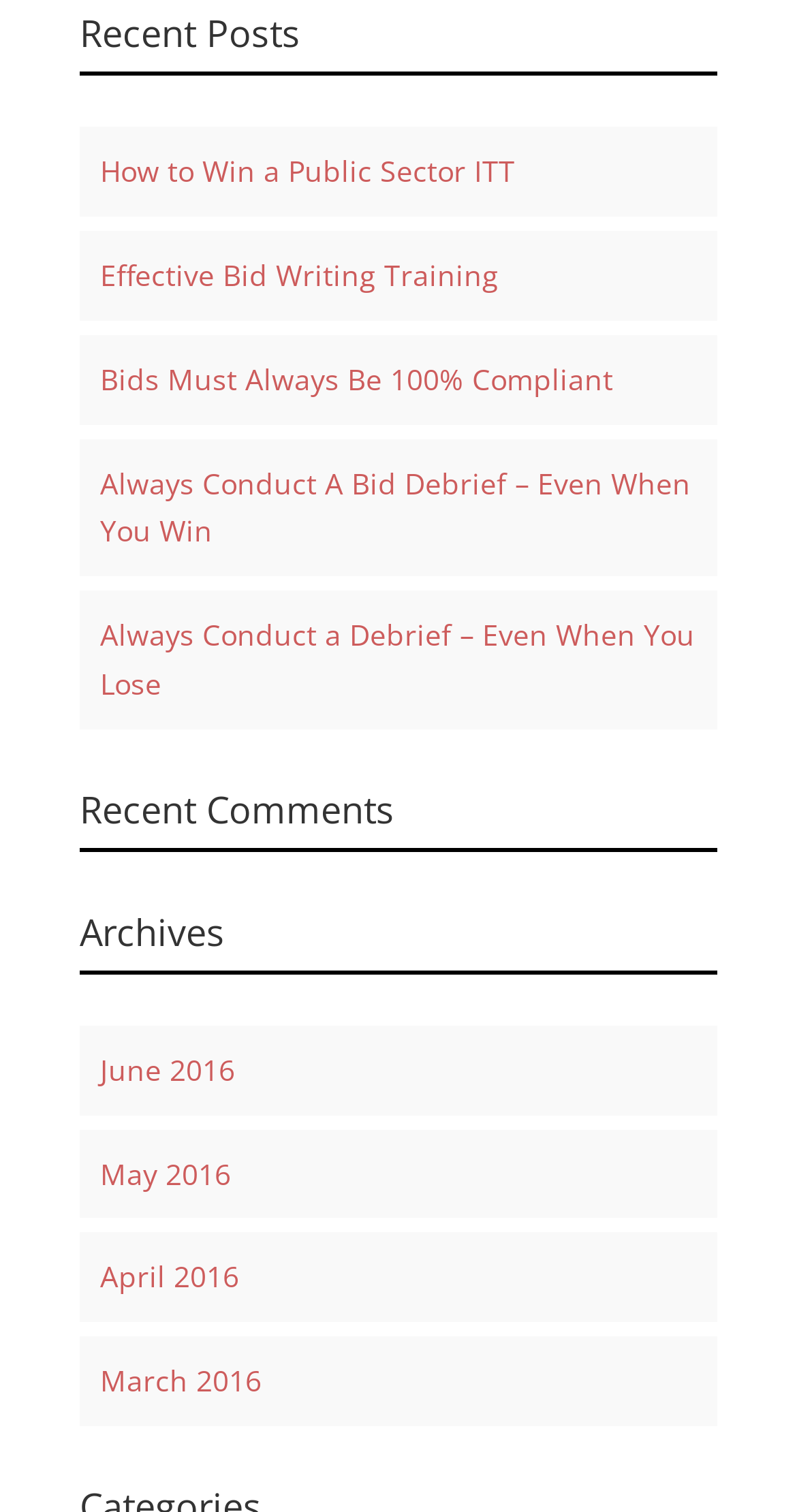Given the description of a UI element: "May 2016", identify the bounding box coordinates of the matching element in the webpage screenshot.

[0.126, 0.763, 0.29, 0.789]